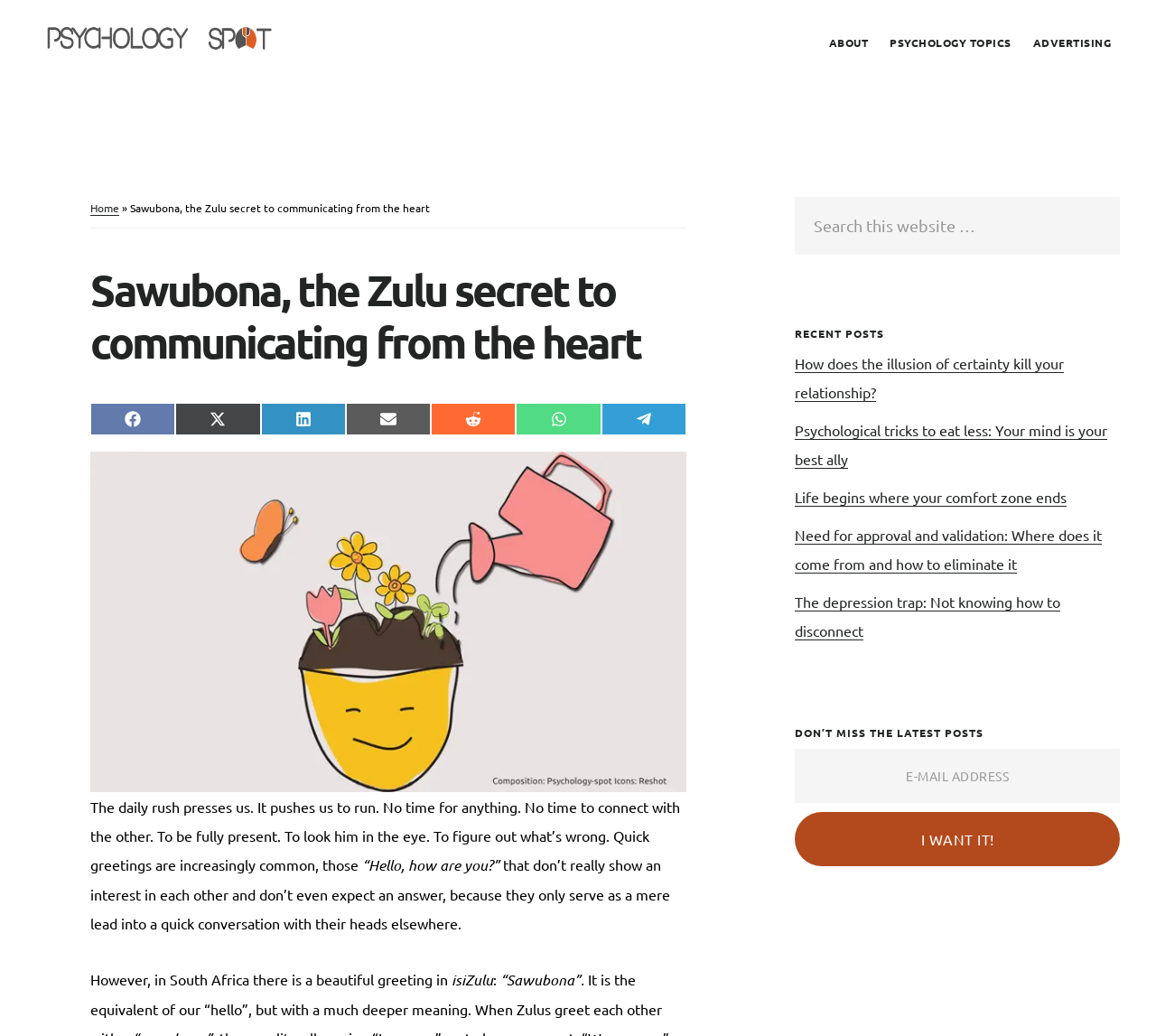What is the meaning of 'Sawubona' in isiZulu?
Based on the image, answer the question in a detailed manner.

The webpage explains that 'Sawubona' is a beautiful greeting in isiZulu, which is a language spoken in South Africa. It is a way of communicating from the heart and being fully present with the other person.